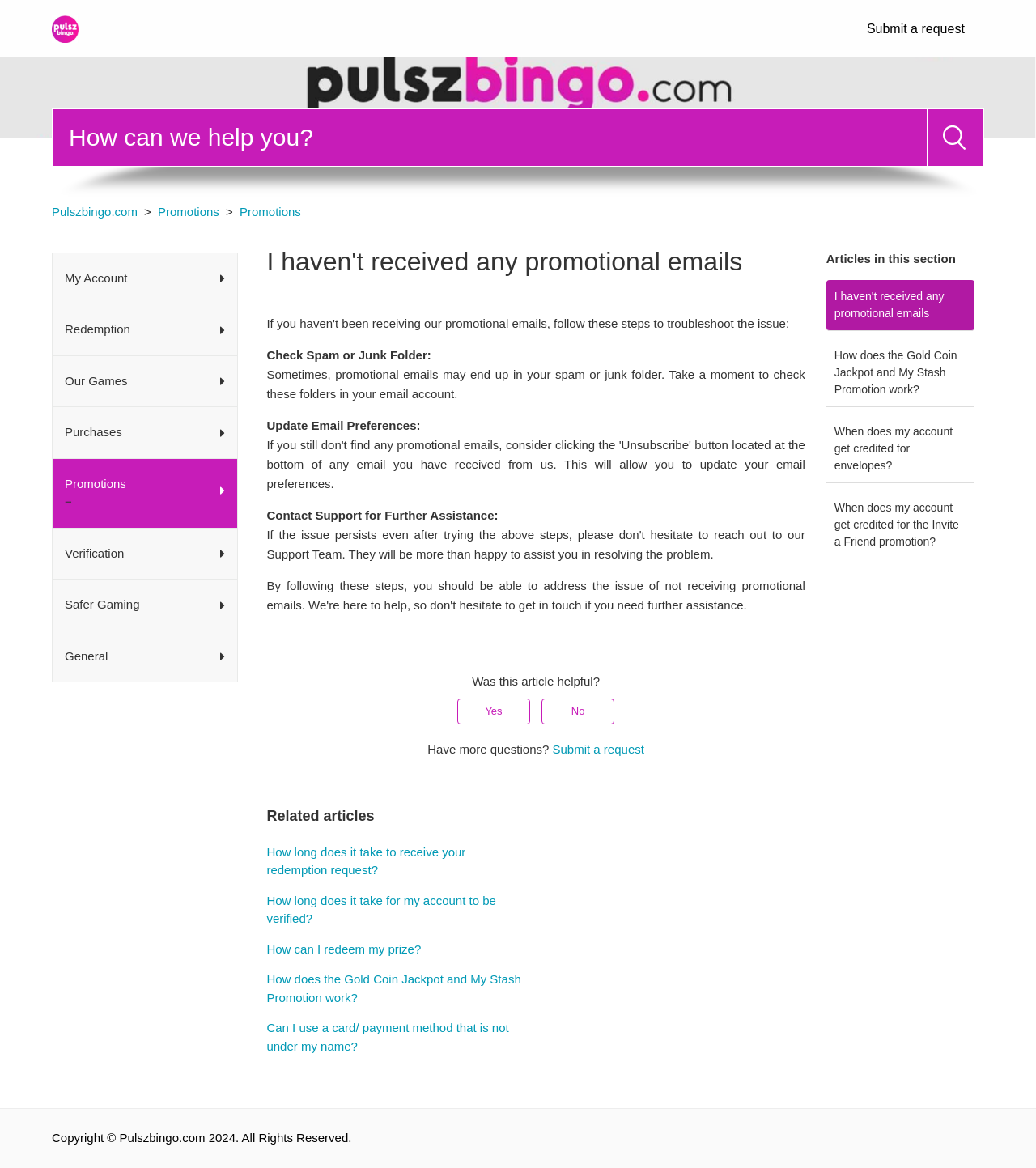Give a detailed account of the webpage's layout and content.

This webpage is about troubleshooting issues with not receiving promotional emails from Pulszbingo.com. At the top left corner, there is a logo and a search bar with a search button. Below the search bar, there is a menu with links to various sections, including "My Account", "Redemption", "Our Games", and more.

On the left side, there is a list of links to different sections of the website, including "Pulszbingo.com" and "Promotions". Below this list, there is a menu with links to various topics, including "My Account", "Redemption", and more.

The main content of the webpage is an article titled "I haven't received any promotional emails". The article provides steps to troubleshoot the issue, including checking the spam or junk folder and updating email preferences. There are also links to related articles at the bottom of the page.

At the top right corner, there is a link to submit a request. Below the main content, there is a footer section with a question "Was this article helpful?" and buttons to answer yes or no. There is also a link to submit a request and a message saying "Have more questions?".

At the very bottom of the page, there is a copyright notice with the year 2024 and a link to Pulszbingo.com.